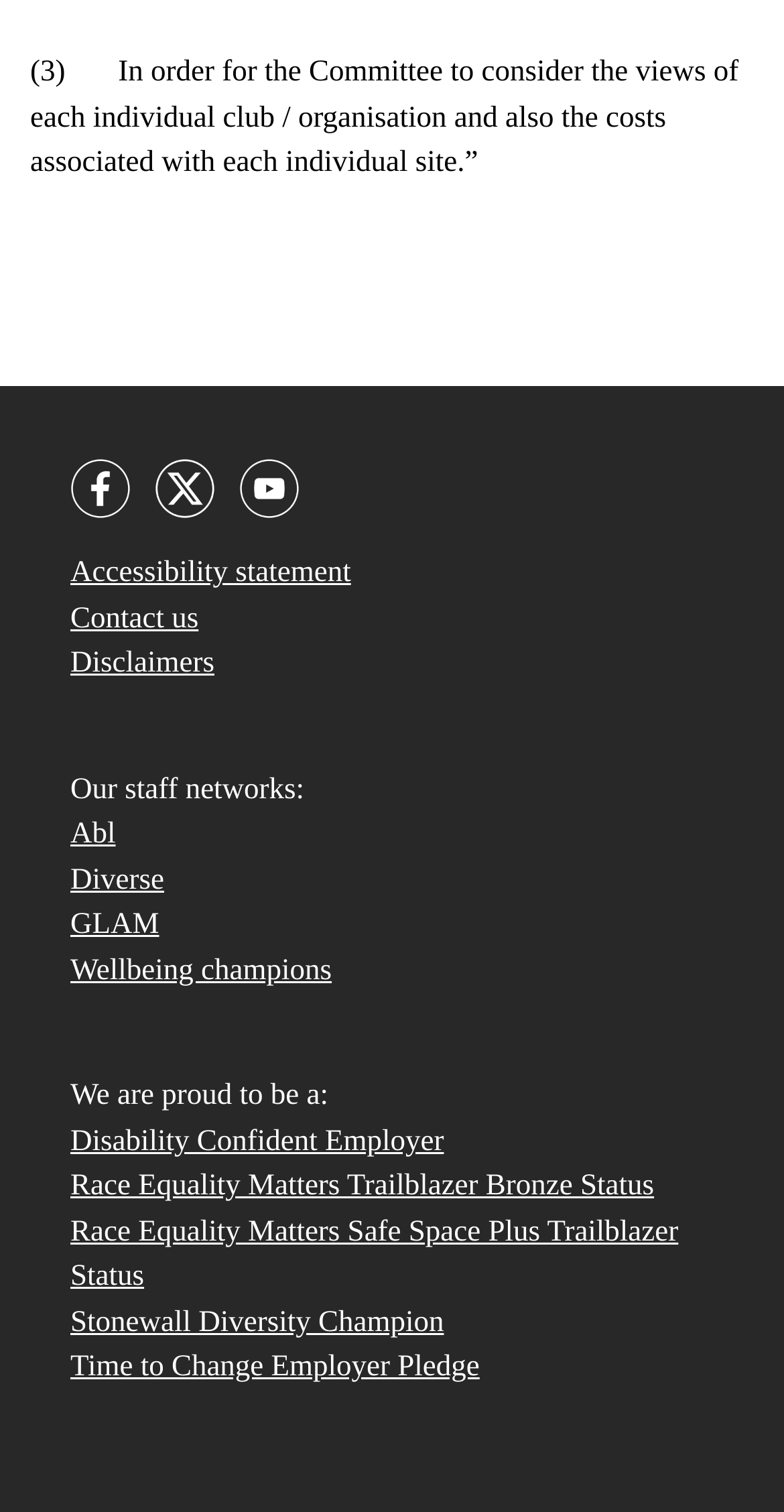Find the bounding box coordinates of the area to click in order to follow the instruction: "Visit Facebook".

[0.09, 0.312, 0.167, 0.334]